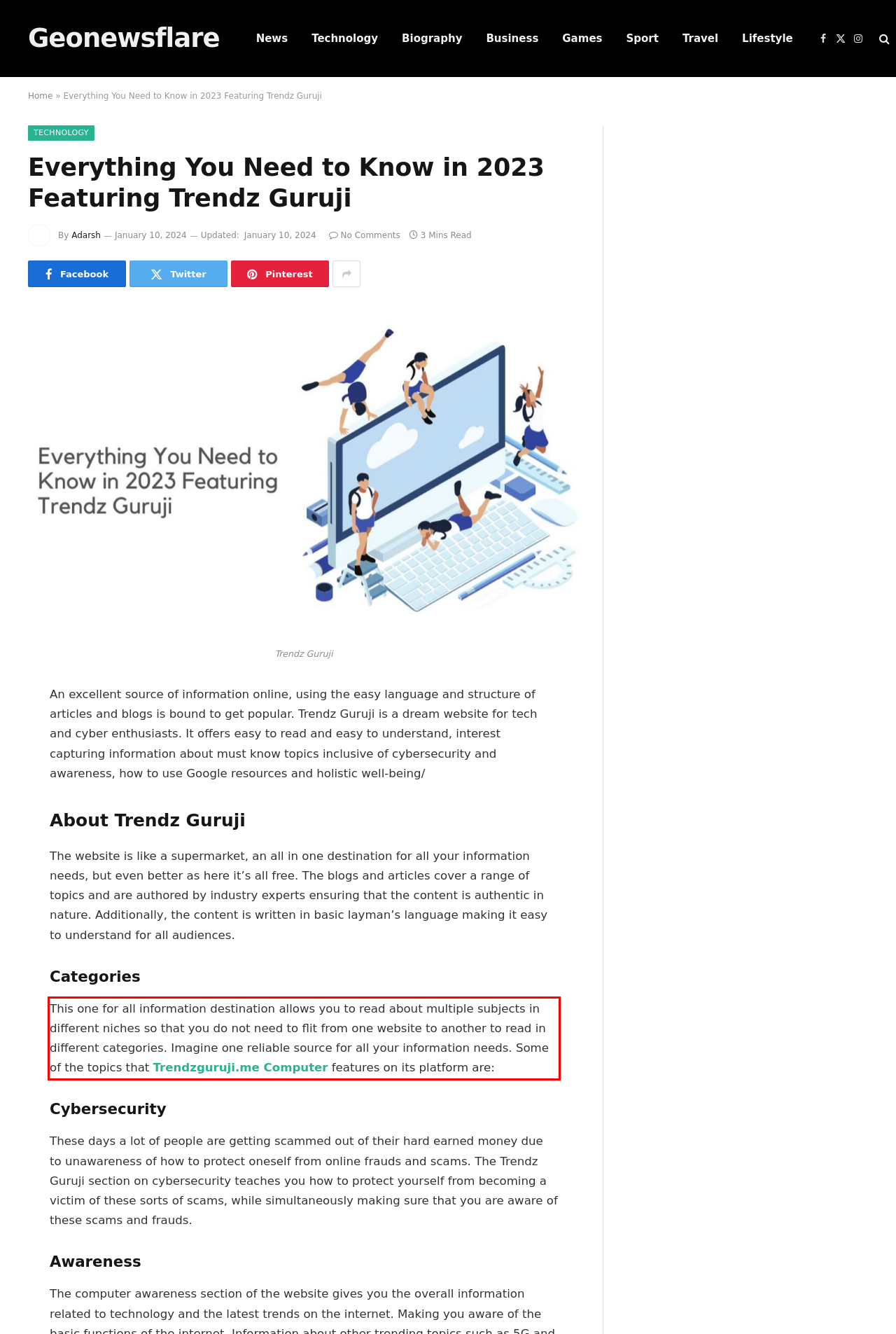You are given a webpage screenshot with a red bounding box around a UI element. Extract and generate the text inside this red bounding box.

This one for all information destination allows you to read about multiple subjects in different niches so that you do not need to flit from one website to another to read in different categories. Imagine one reliable source for all your information needs. Some of the topics that Trendzguruji.me Computer features on its platform are: